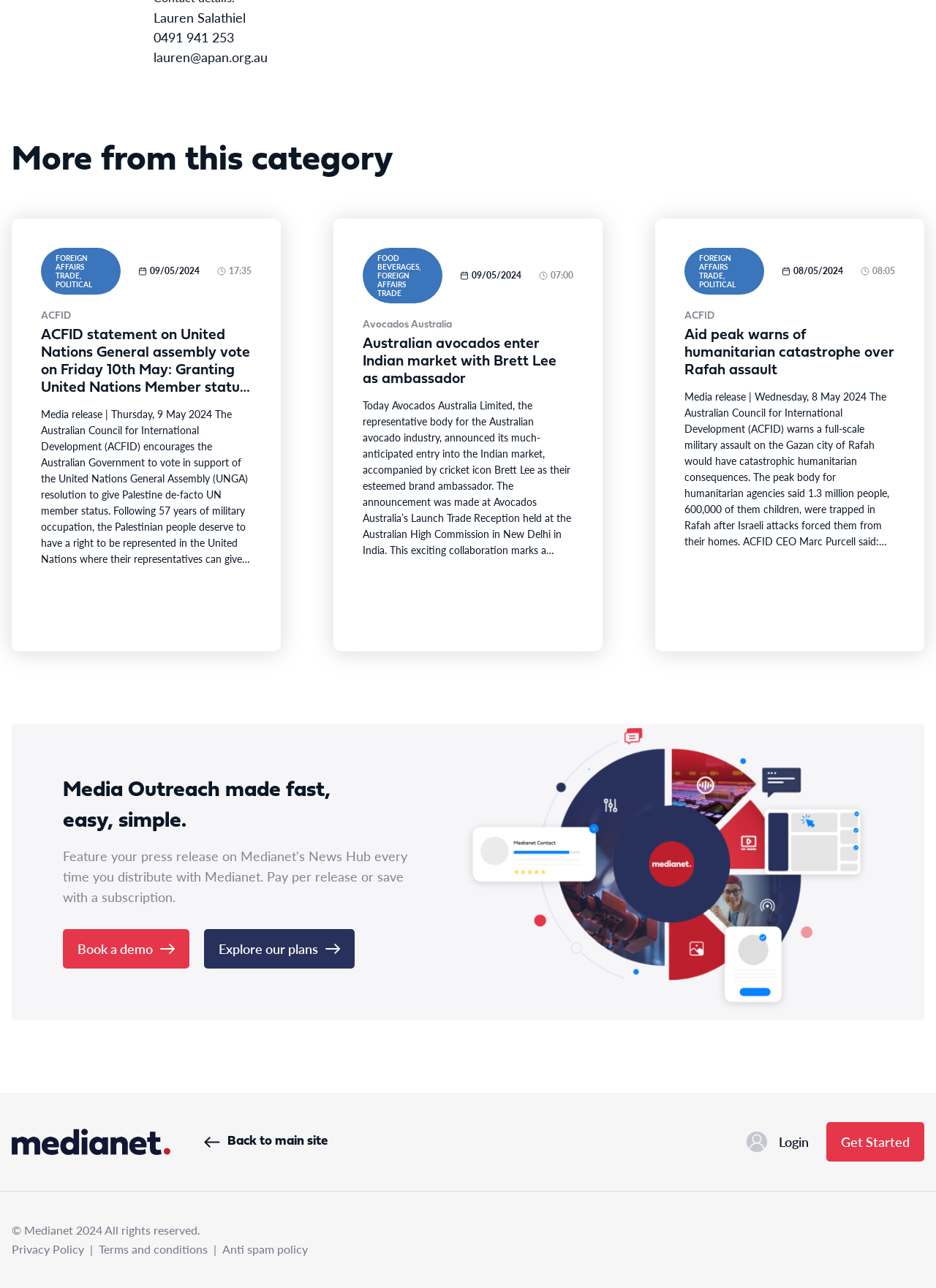Refer to the image and provide a thorough answer to this question:
What is the purpose of the 'Book a demo' button?

The 'Book a demo' button is likely intended to allow users to schedule a demonstration of the Medianet platform or its features, which would provide a more in-depth look at the product or service.